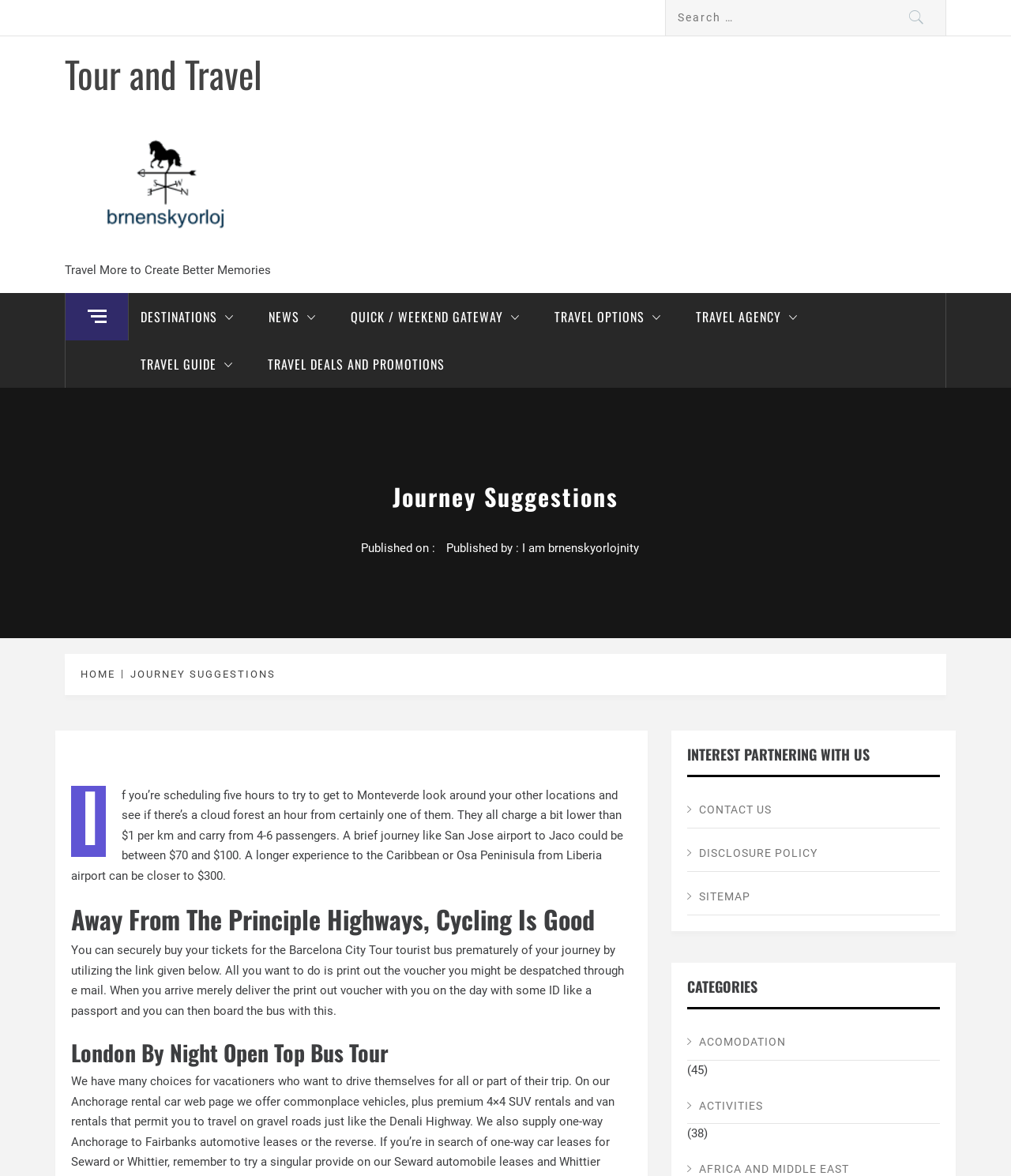Please determine the bounding box coordinates of the element to click on in order to accomplish the following task: "Search for a destination". Ensure the coordinates are four float numbers ranging from 0 to 1, i.e., [left, top, right, bottom].

[0.658, 0.0, 0.936, 0.03]